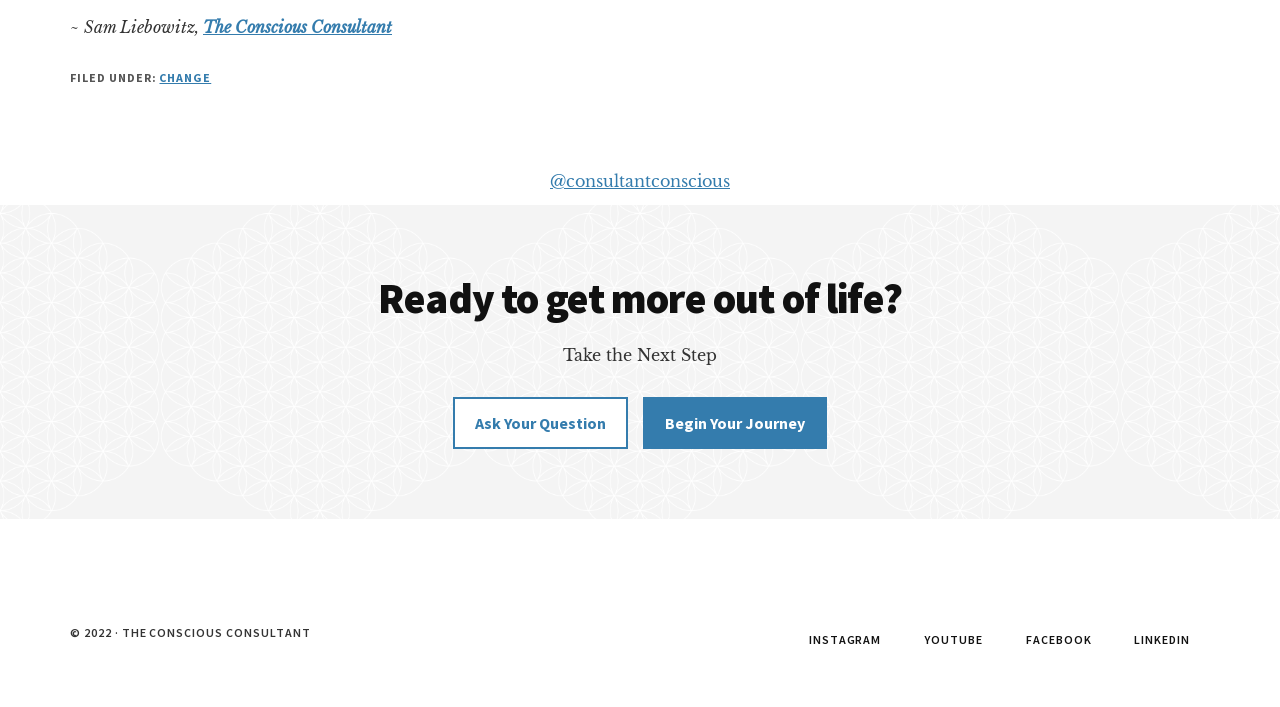What is the name of the consultant?
Give a detailed and exhaustive answer to the question.

The name of the consultant can be found in the top section of the webpage, where it is written as 'Sam Liebowitz,' followed by a link to 'The Conscious Consultant'.